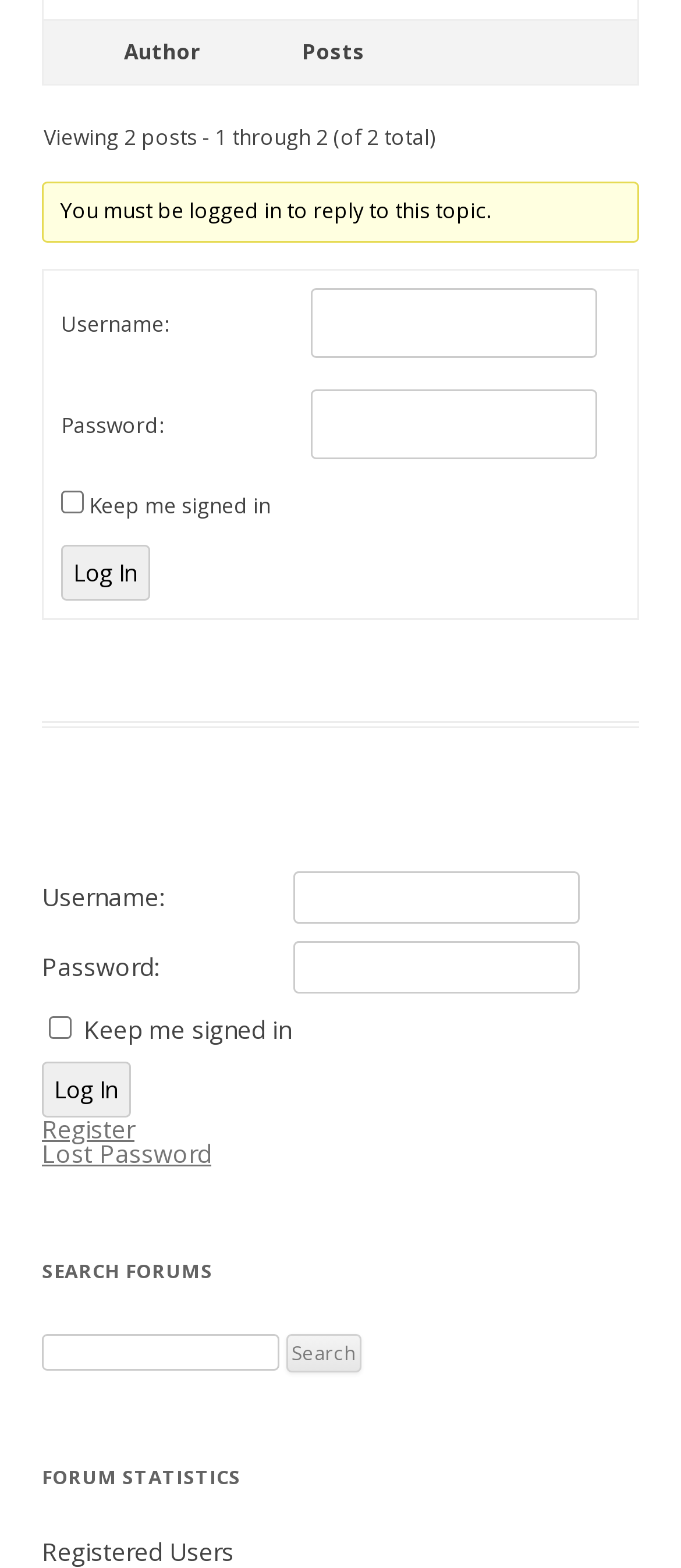Please provide a comprehensive response to the question based on the details in the image: What is required to reply to this topic?

The static text 'You must be logged in to reply to this topic.' suggests that the user needs to be logged in to reply to the topic, implying that login is required.